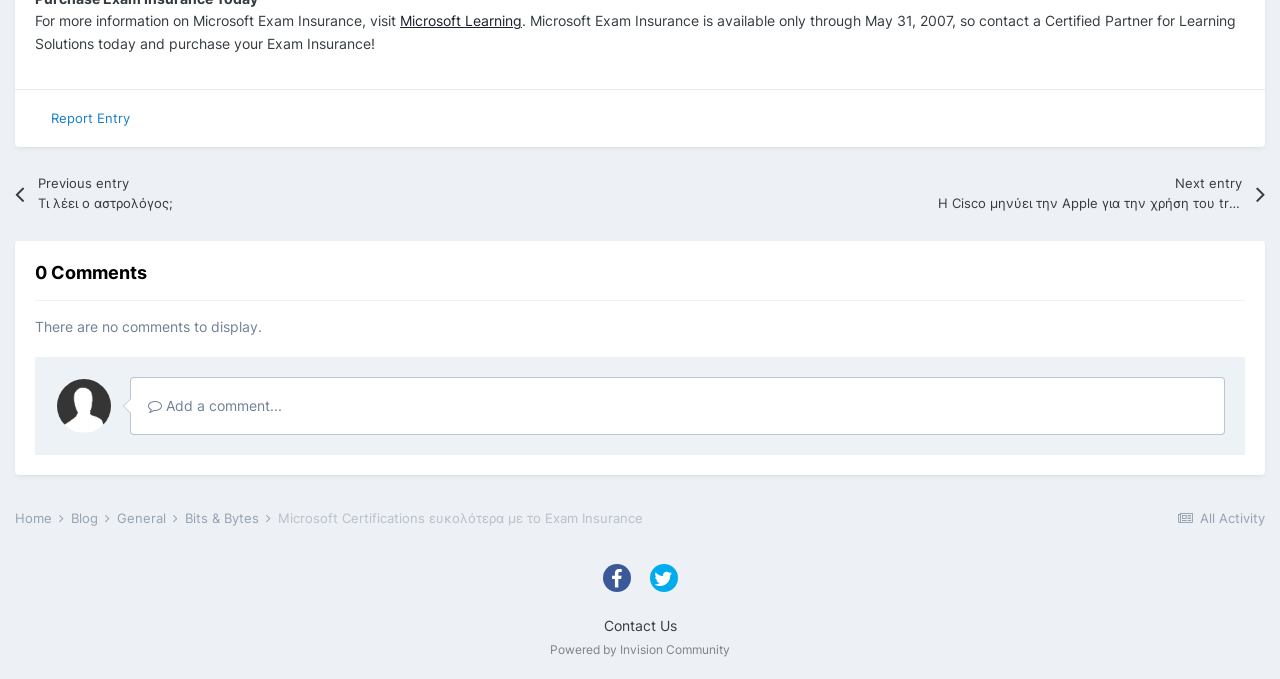Using the element description Add a comment..., predict the bounding box coordinates for the UI element. Provide the coordinates in (top-left x, top-left y, bottom-right x, bottom-right y) format with values ranging from 0 to 1.

[0.106, 0.564, 0.952, 0.632]